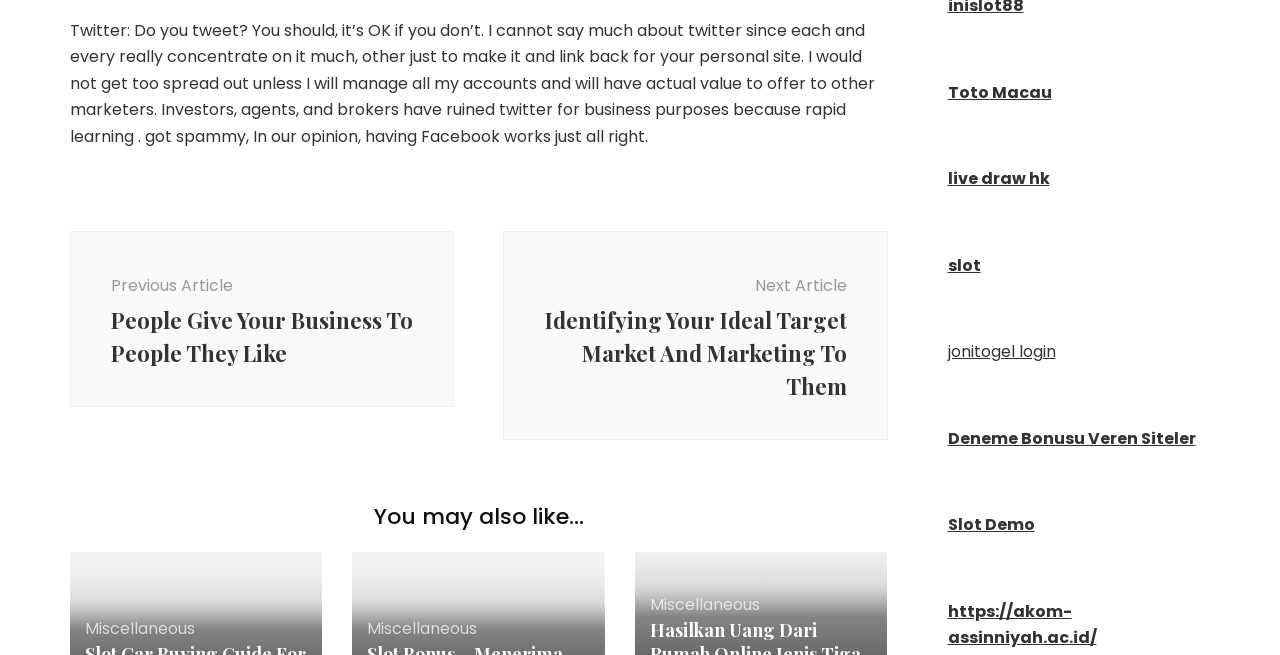What is the topic of the article?
We need a detailed and meticulous answer to the question.

The topic of the article can be determined by reading the StaticText element with ID 1026, which mentions Twitter and its usage.